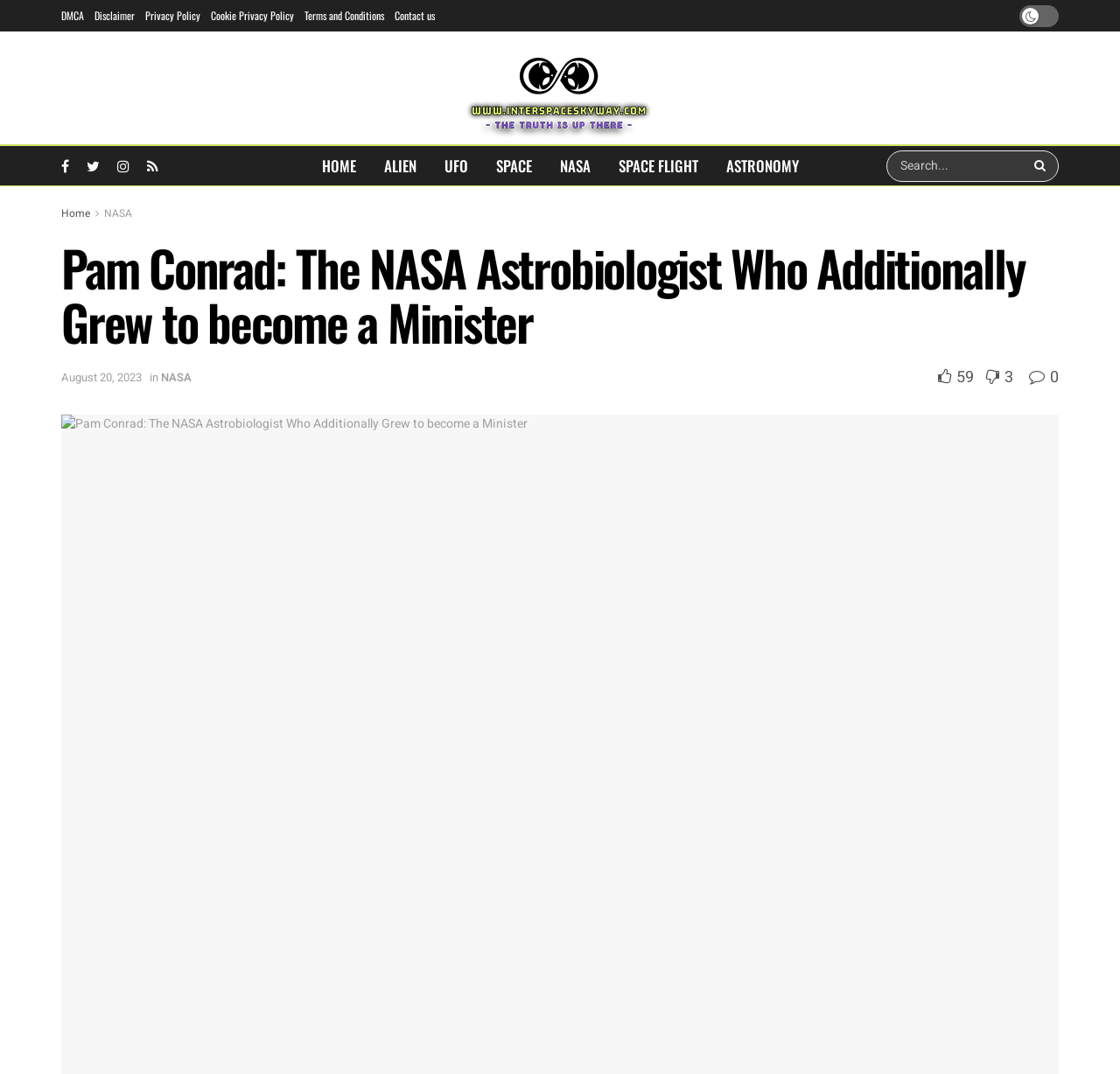Explain the webpage in detail.

This webpage is about Pam Conrad, a NASA astrobiologist who became a minister. At the top, there are several links to pages such as "DMCA", "Disclaimer", "Privacy Policy", and "Terms and Conditions", which are aligned horizontally and take up a small portion of the top section. 

Below these links, there is a logo of "Inter Space Sky Way" with a link to the homepage, accompanied by an image of the same logo. To the right of the logo, there are several social media links represented by icons. 

Further down, there is a navigation menu with links to various categories such as "HOME", "ALIEN", "UFO", "SPACE", "NASA", "SPACE FLIGHT", and "ASTRONOMY", which are aligned horizontally and take up a significant portion of the top section. 

On the right side of the navigation menu, there is a search bar with a text box and a search button. 

Below the navigation menu, there is a heading that reads "Pam Conrad: The NASA Astrobiologist Who Additionally Grew to become a Minister". 

Under the heading, there is a section with links to "Home" and "NASA", followed by a date "August 20, 2023", and links to "NASA" again, as well as three icons with numbers "59", "3", and "0".